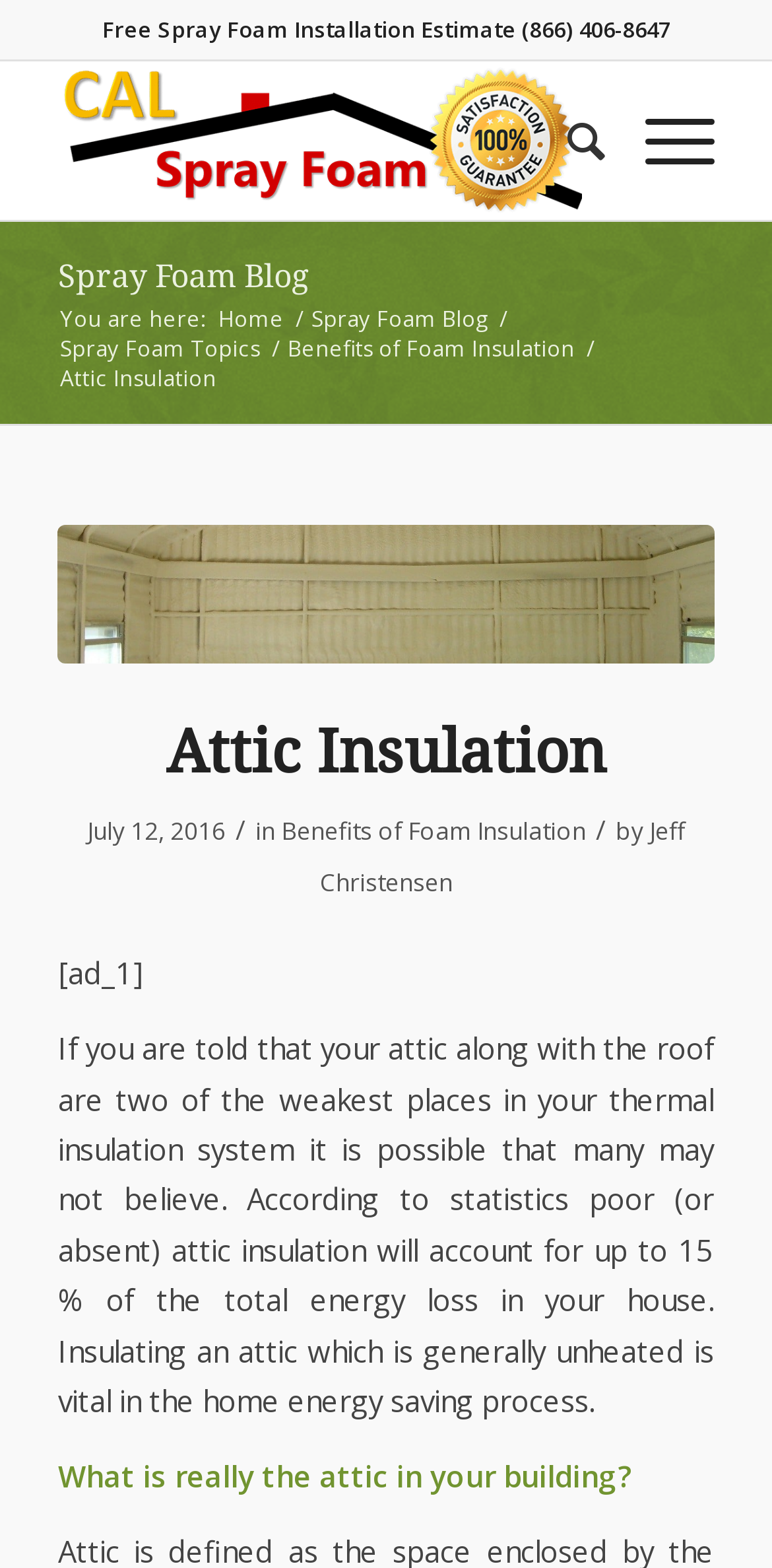Identify the bounding box of the UI component described as: "Benefits of Foam Insulation".

[0.365, 0.212, 0.752, 0.231]